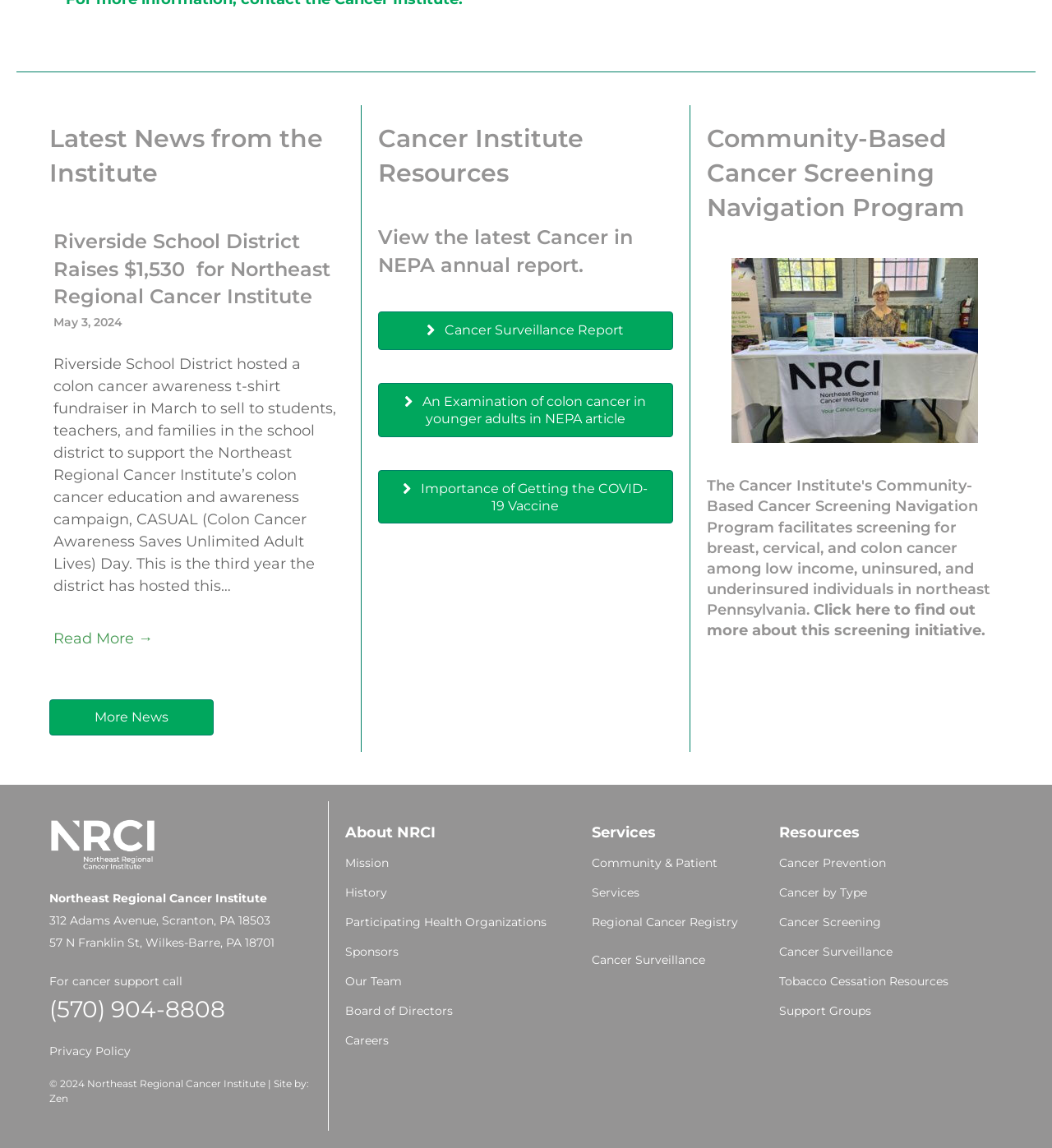Given the description "History", provide the bounding box coordinates of the corresponding UI element.

[0.328, 0.771, 0.368, 0.783]